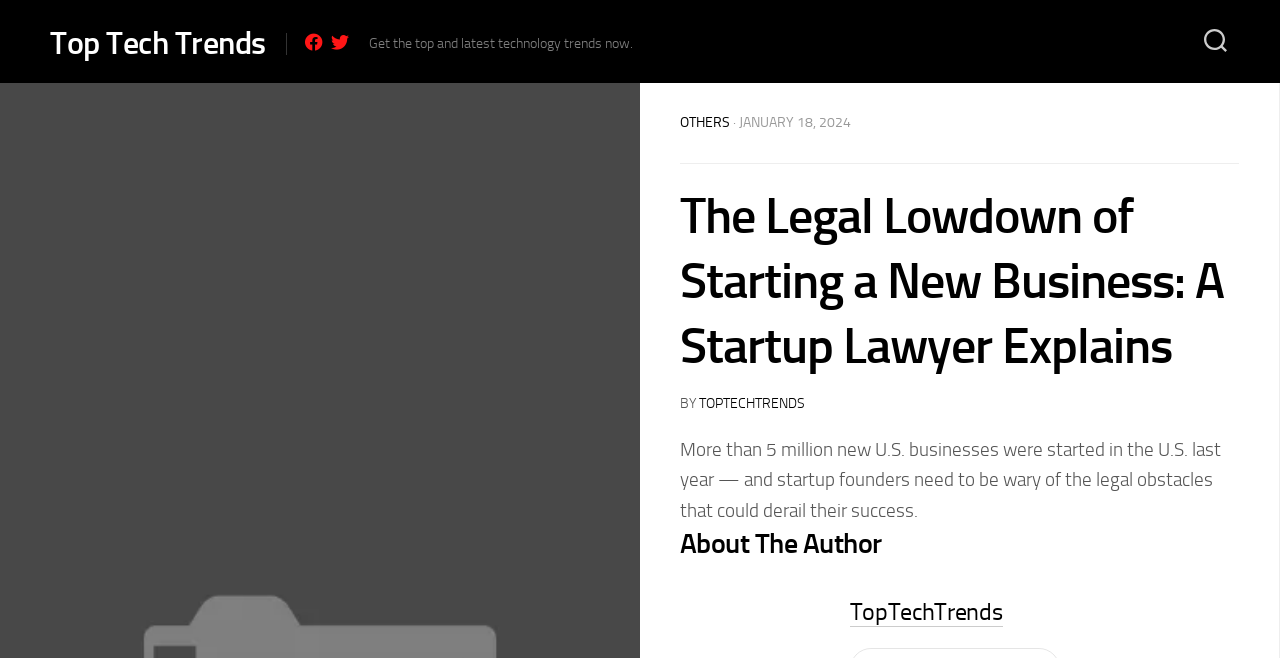What is the date of the latest article?
Please provide a comprehensive answer based on the visual information in the image.

I found the date of the latest article by looking at the section 'OTHERS · JANUARY 18, 2024', which suggests that the latest article was published on January 18, 2024.